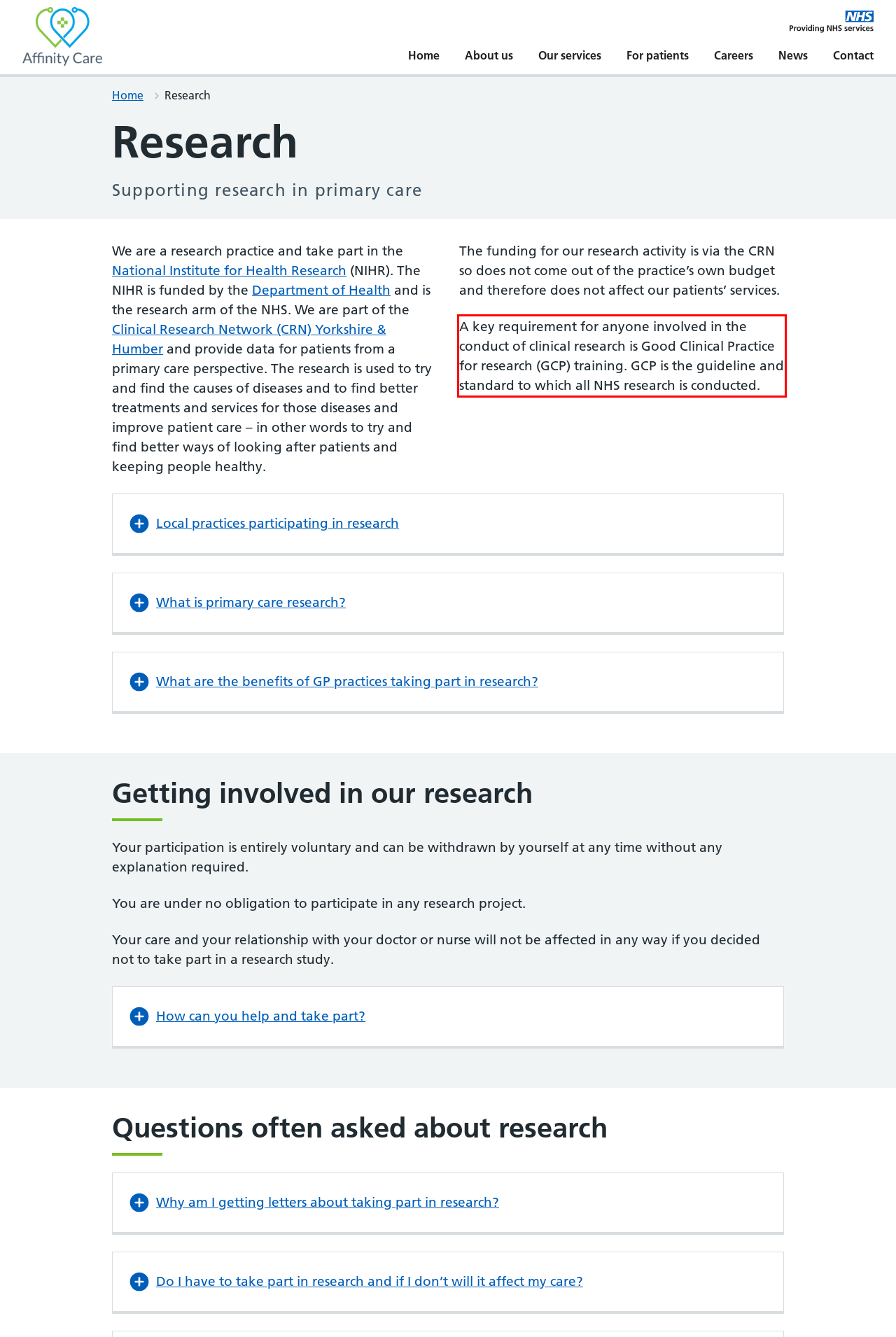Examine the screenshot of the webpage, locate the red bounding box, and generate the text contained within it.

A key requirement for anyone involved in the conduct of clinical research is Good Clinical Practice for research (GCP) training. GCP is the guideline and standard to which all NHS research is conducted.